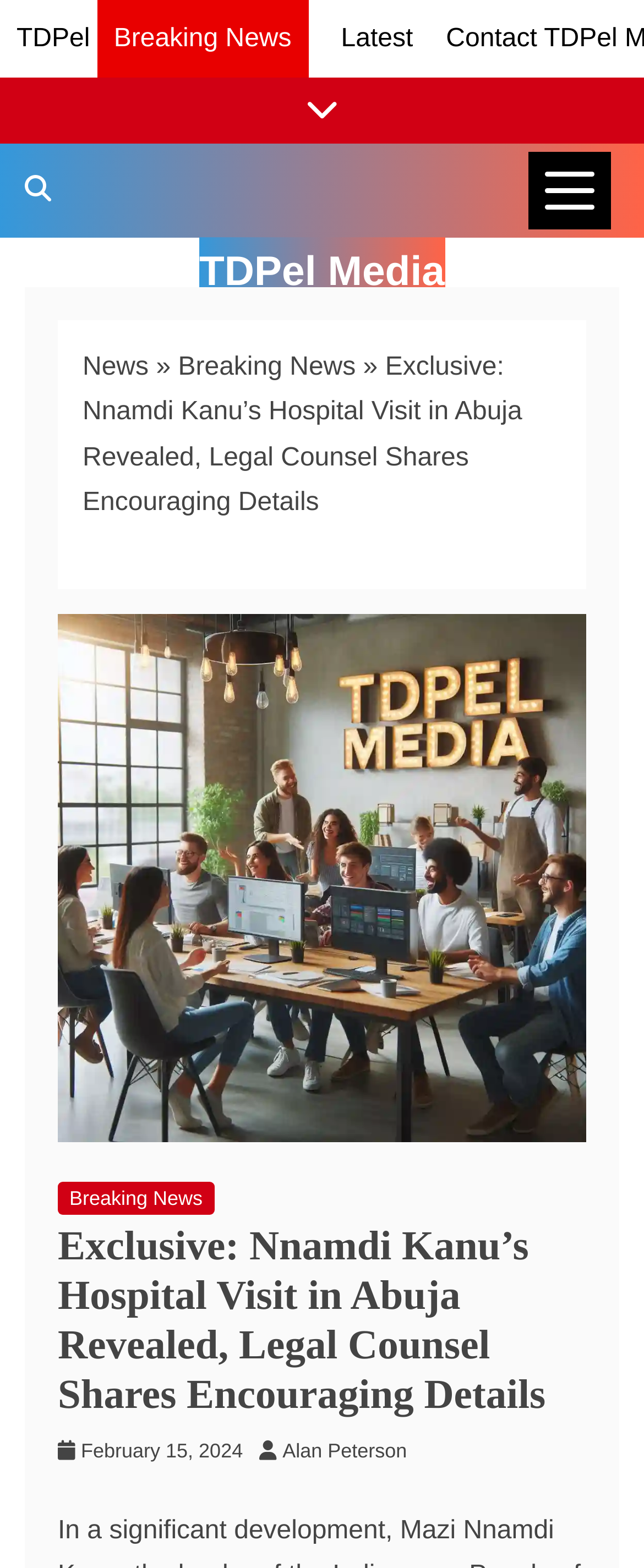What is the main topic of the current news article?
Answer with a single word or short phrase according to what you see in the image.

Nnamdi Kanu's hospital visit